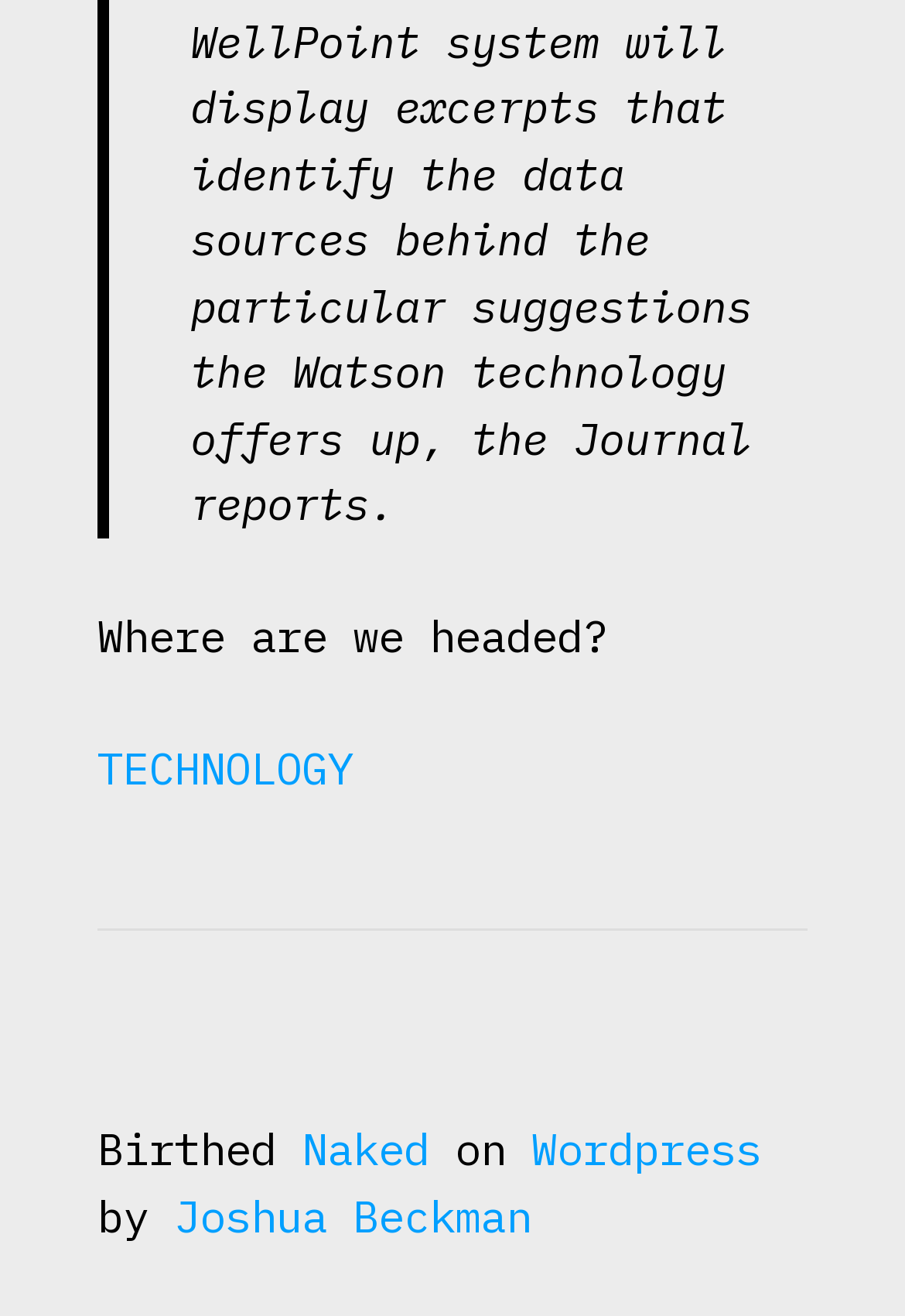What is the word before 'Wordpress'?
Using the information from the image, give a concise answer in one word or a short phrase.

on